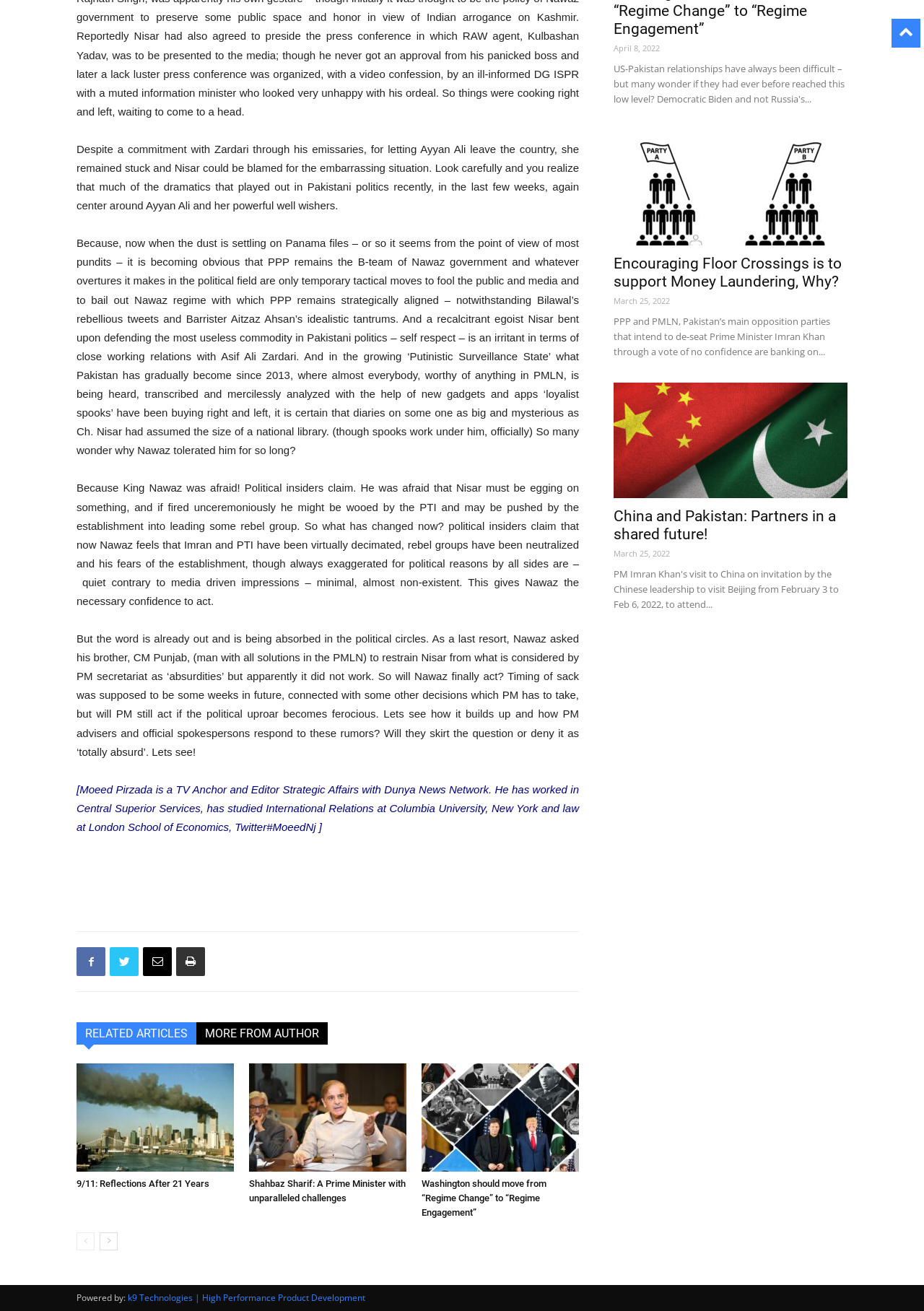Examine the screenshot and answer the question in as much detail as possible: Who is the author of this article?

The author of this article is mentioned at the bottom of the page, where it says 'Moeed Pirzada is a TV Anchor and Editor Strategic Affairs with Dunya News Network.'